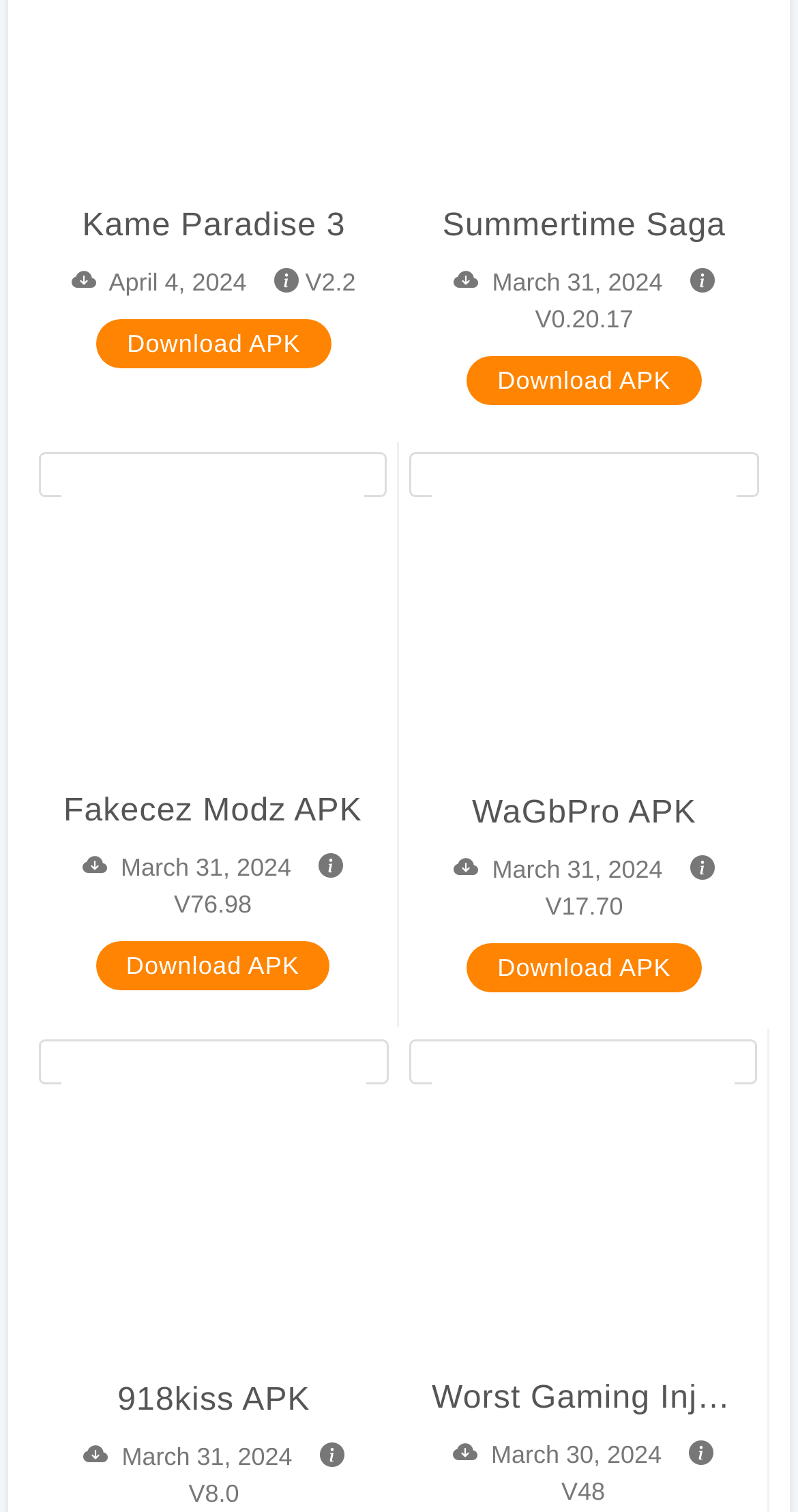Please indicate the bounding box coordinates for the clickable area to complete the following task: "Download Kame Paradise 2 APK". The coordinates should be specified as four float numbers between 0 and 1, i.e., [left, top, right, bottom].

[0.121, 0.211, 0.415, 0.243]